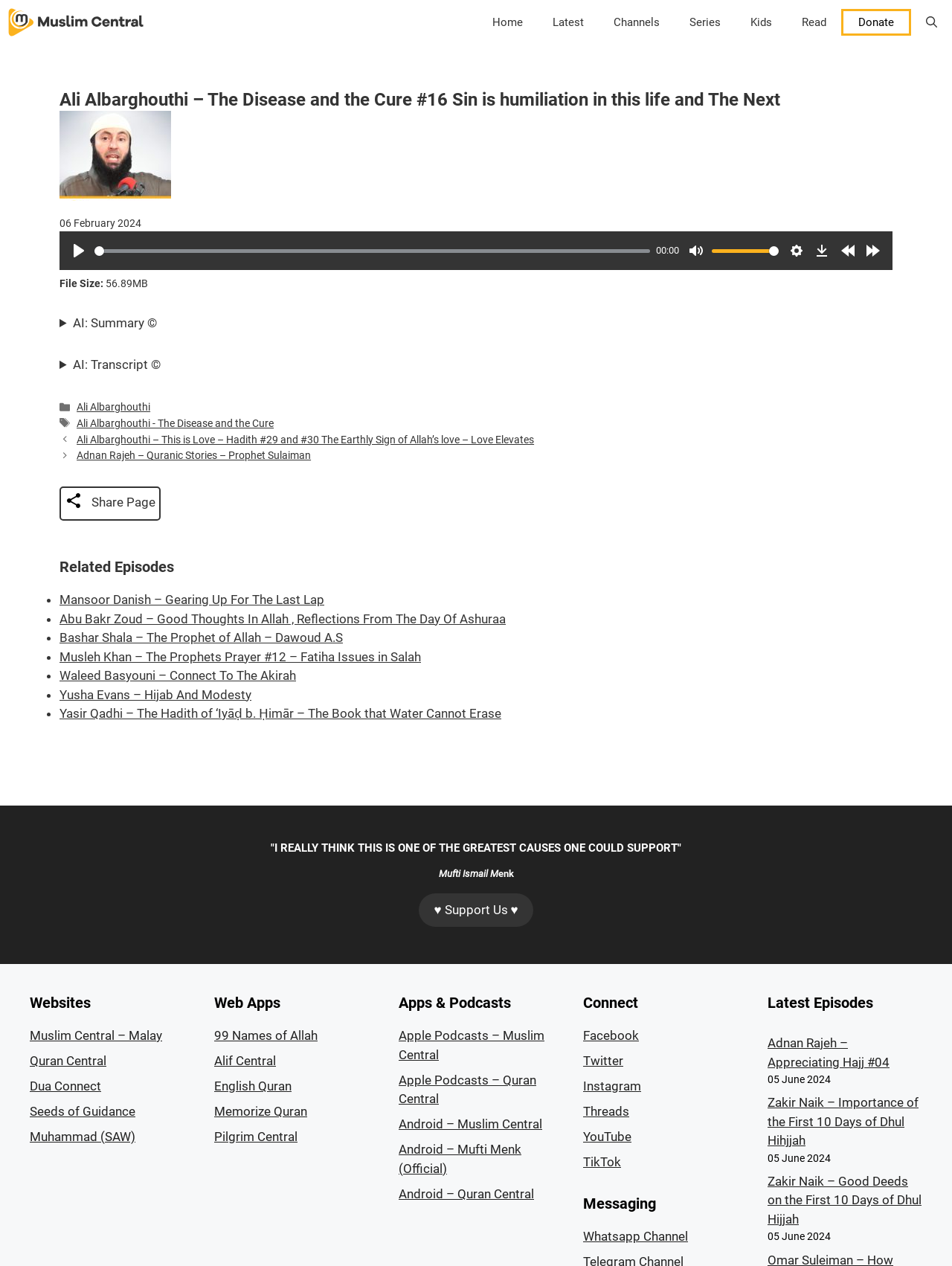Pinpoint the bounding box coordinates of the clickable element to carry out the following instruction: "Visit the Muslim Central website."

[0.008, 0.0, 0.152, 0.035]